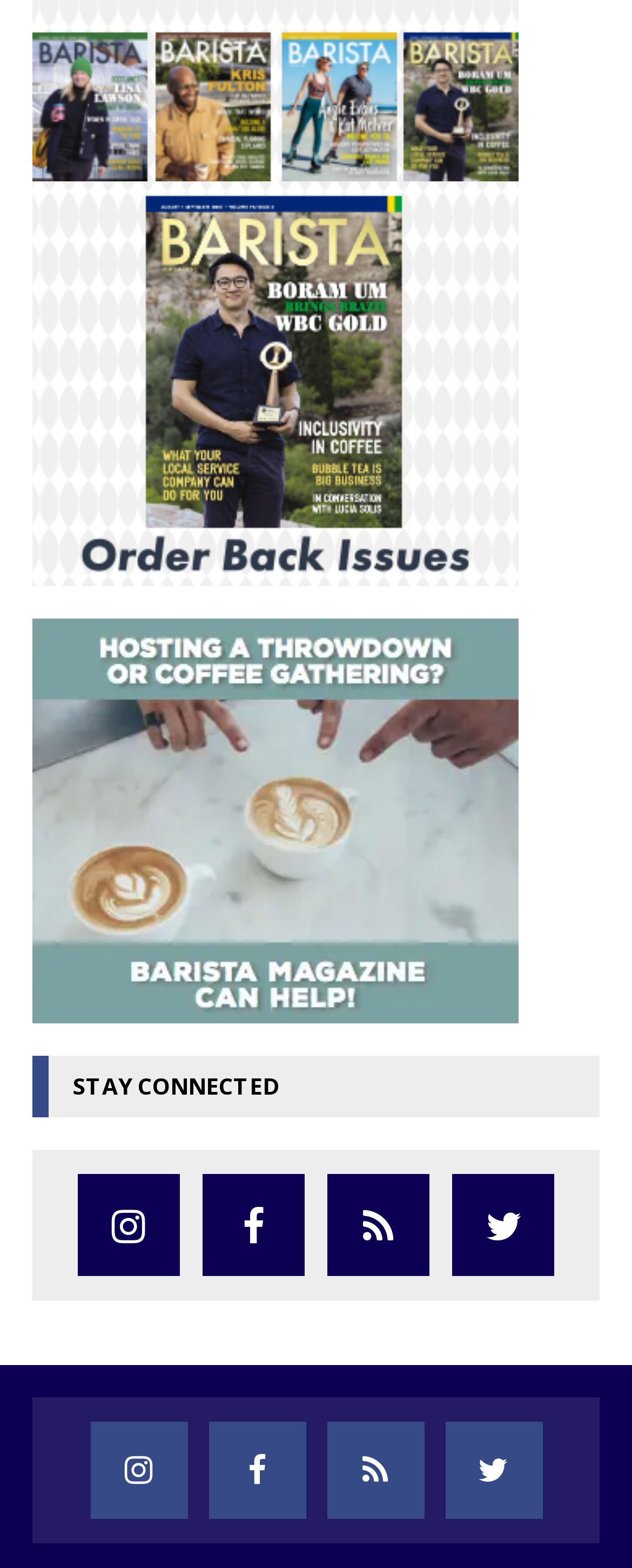Bounding box coordinates should be in the format (top-left x, top-left y, bottom-right x, bottom-right y) and all values should be floating point numbers between 0 and 1. Determine the bounding box coordinate for the UI element described as: Visit

None